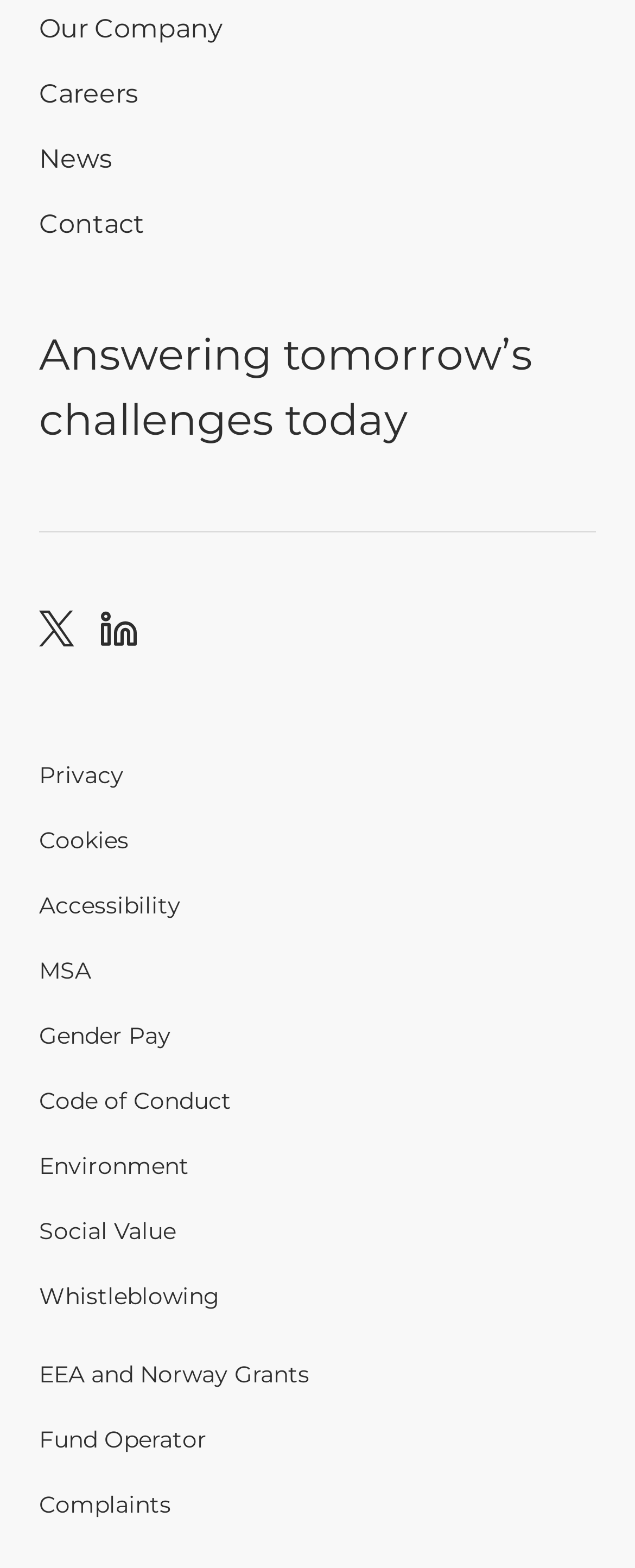Answer the question in a single word or phrase:
What is the text above the 'Social Menu'?

Answering tomorrow’s challenges today